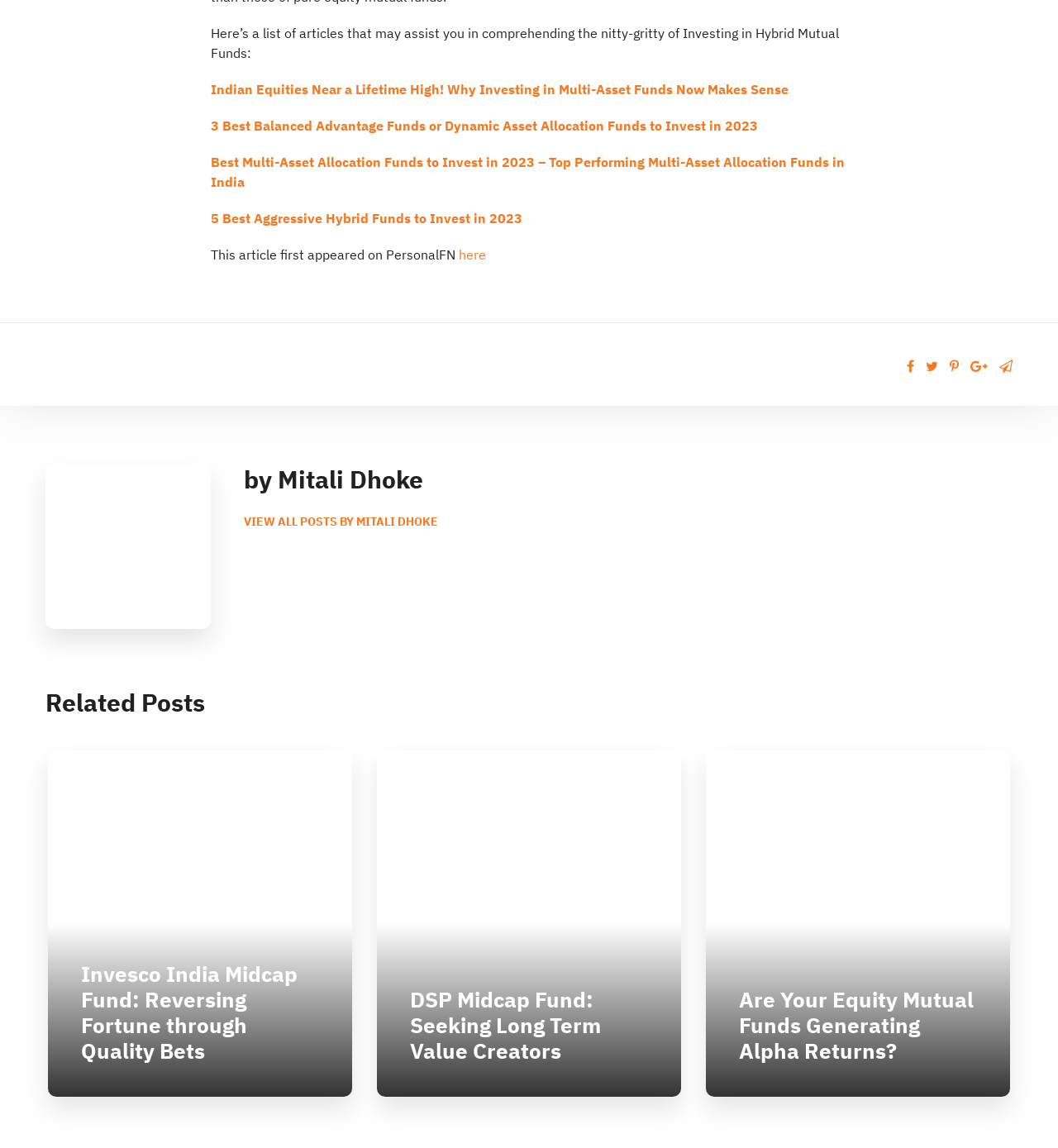How many articles are listed on the webpage?
Answer briefly with a single word or phrase based on the image.

5